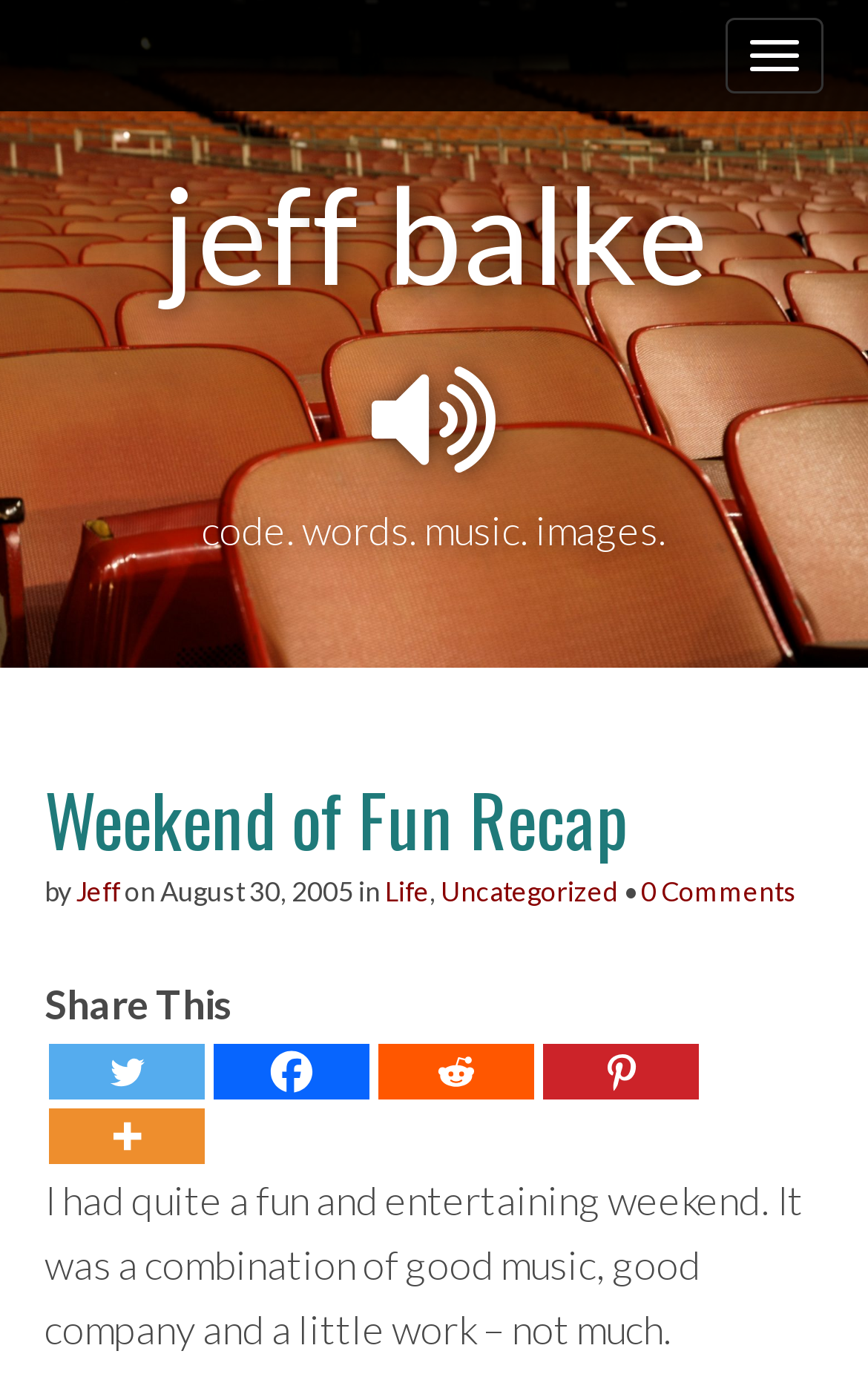Elaborate on the information and visuals displayed on the webpage.

This webpage is a blog post titled "Weekend of Fun Recap" by Jeff, dated August 30, 2005. At the top right corner, there is a button. Below it, there is a layout table that spans the entire width of the page. 

On the top left, there is a link to the author's name, "j e f f  b a l k e". Next to it, there is a static text "code. words. music. images." 

Below these elements, there is a heading "Weekend of Fun Recap" followed by the author's name "Jeff" and the date "August 30, 2005". The post is categorized under "Life" and "Uncategorized". 

There are social media sharing links, including Twitter, Facebook, Reddit, Pinterest, and More, located at the bottom left of the page. The "More" link has an accompanying image. 

The main content of the blog post is a short paragraph describing the author's fun and entertaining weekend, which is located at the bottom of the page.